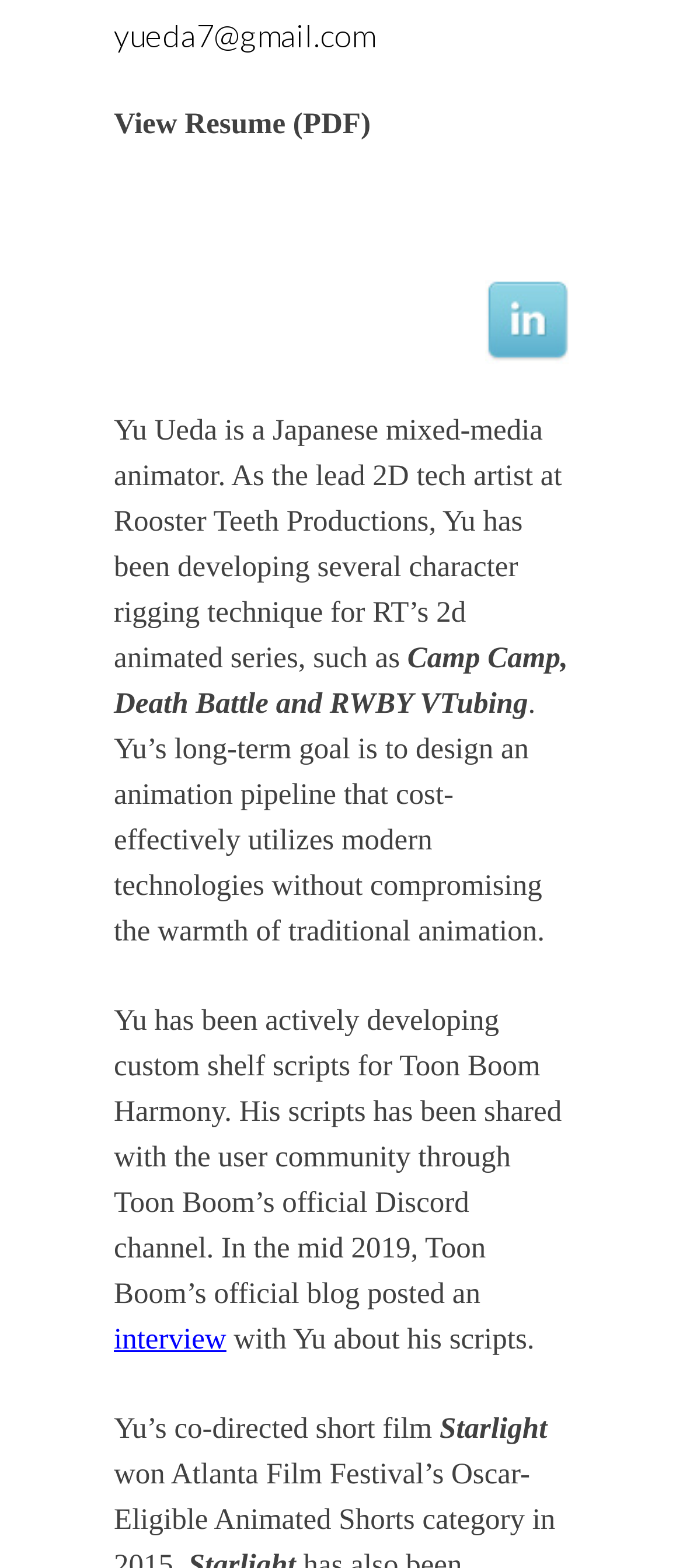Given the element description "interview", identify the bounding box of the corresponding UI element.

[0.167, 0.843, 0.331, 0.864]